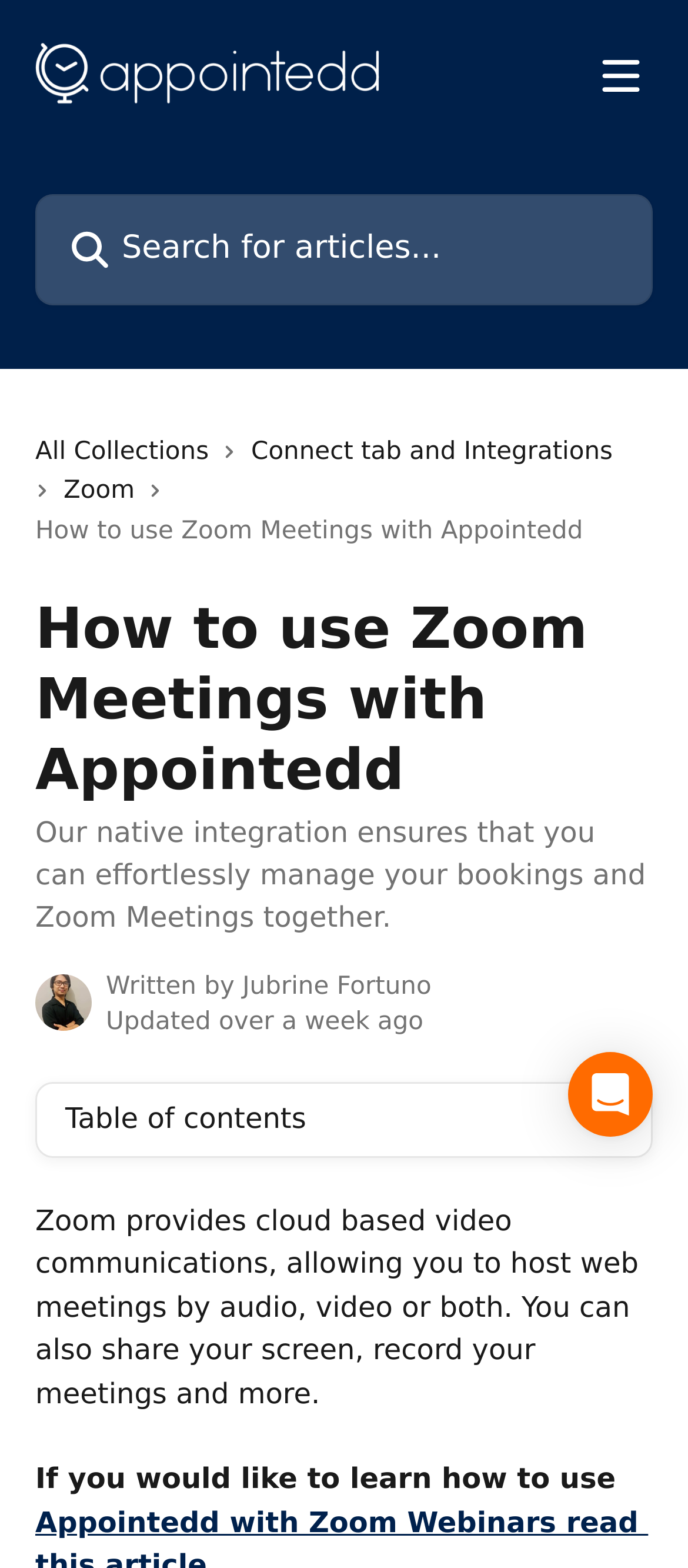Give a short answer to this question using one word or a phrase:
What is the main feature of Zoom?

Cloud-based video communications